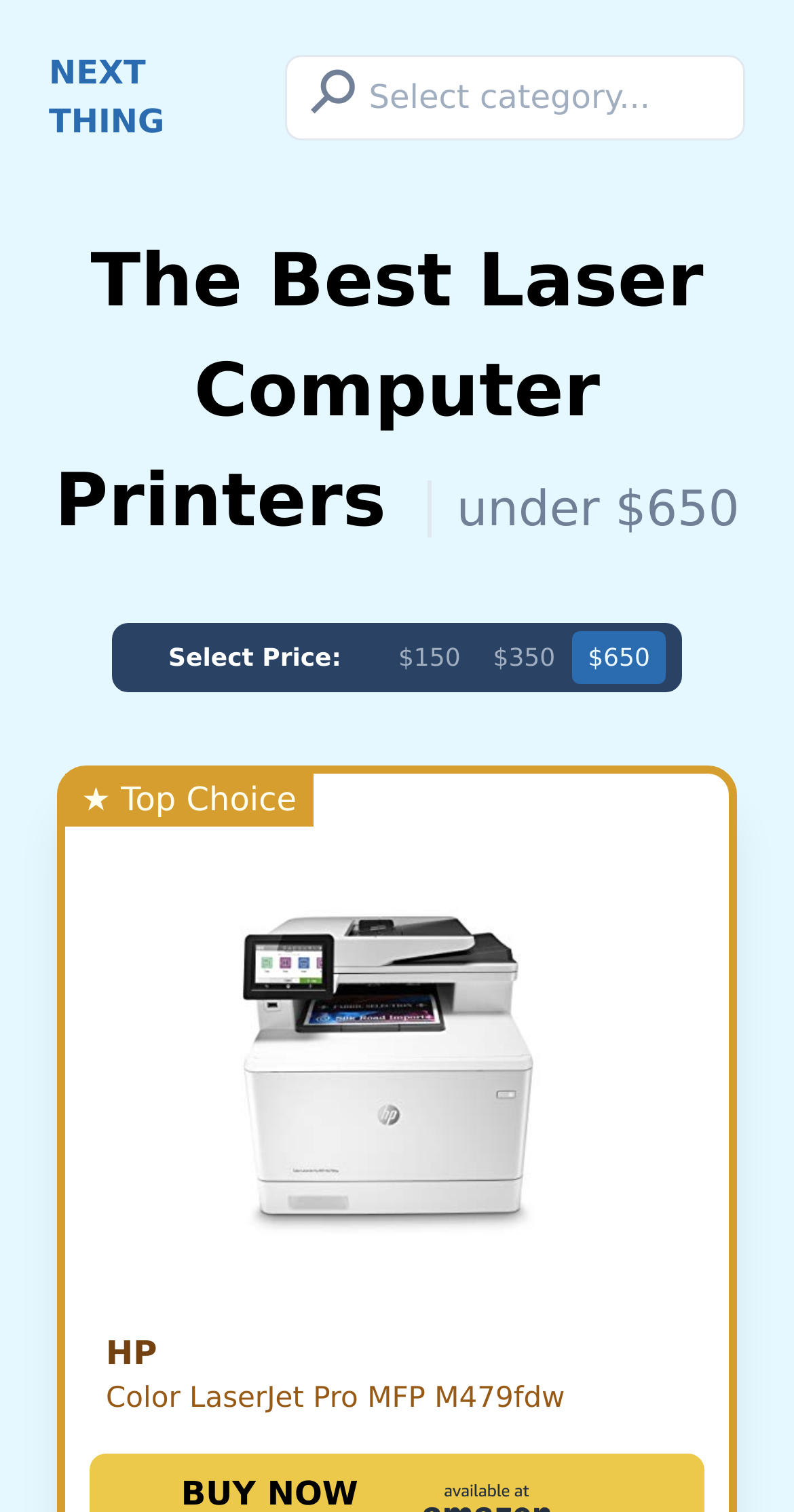Please use the details from the image to answer the following question comprehensively:
What is the highest price option?

The links '$150', '$350', and '$650' are provided as price options, and '$650' is the highest among them.